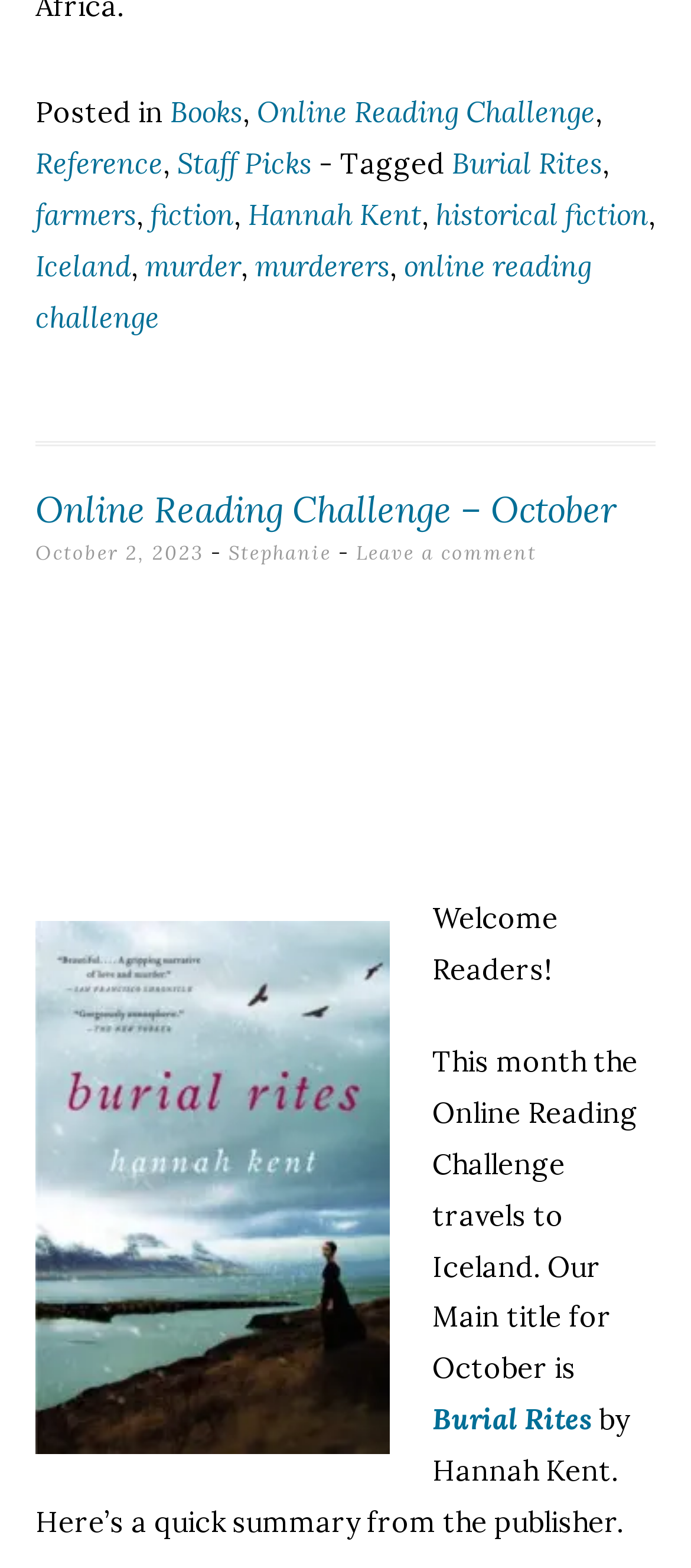What is the main title for October in the Online Reading Challenge?
Using the image as a reference, answer with just one word or a short phrase.

Burial Rites